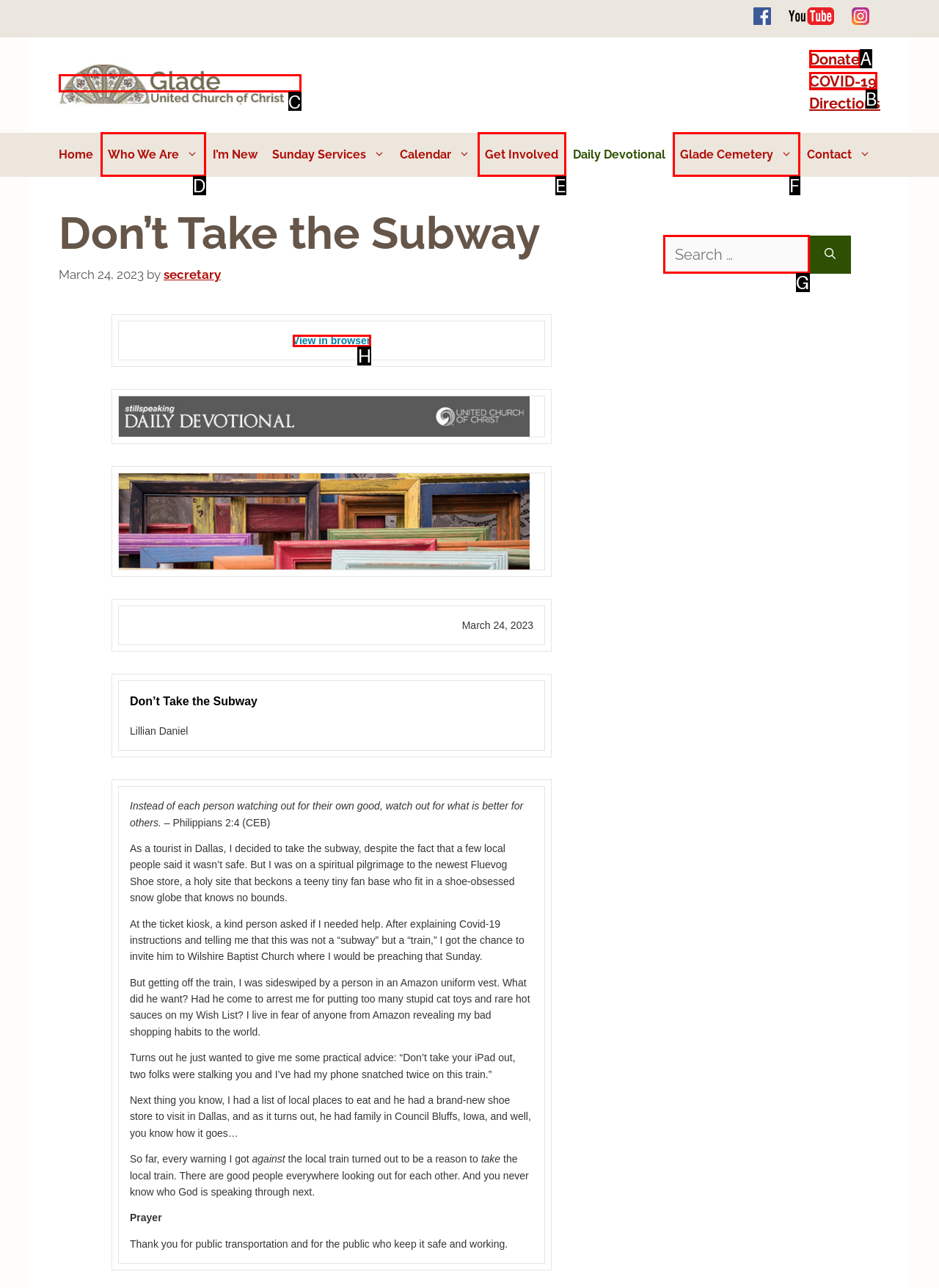Tell me which one HTML element you should click to complete the following task: View in browser
Answer with the option's letter from the given choices directly.

H